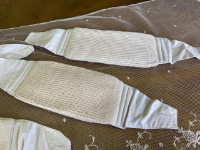What material is the belt made of?
Refer to the image and provide a detailed answer to the question.

The belts consist of a woven fabric with an elasticized design, which allows for comfort and practicality.